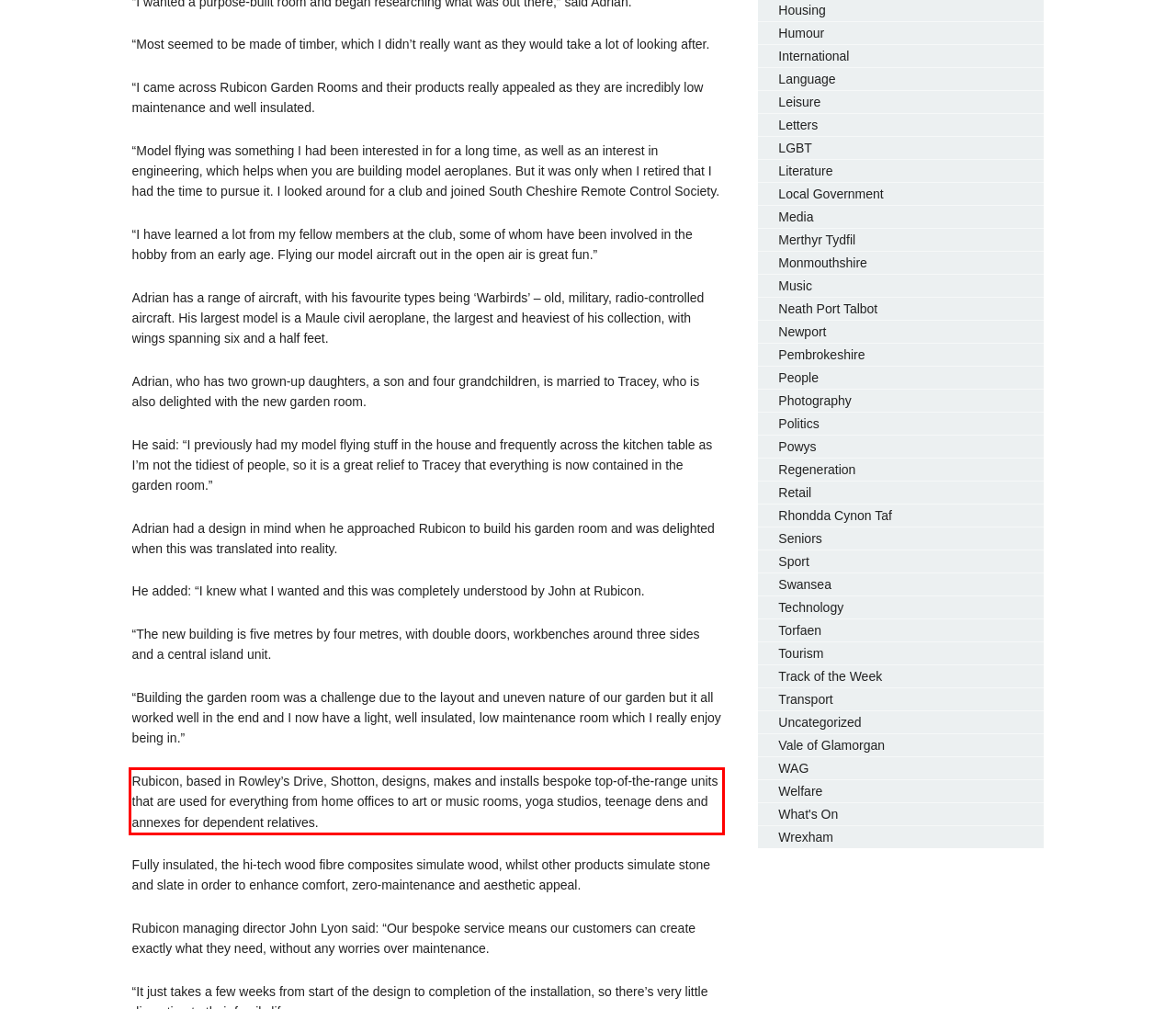Using the provided webpage screenshot, identify and read the text within the red rectangle bounding box.

Rubicon, based in Rowley’s Drive, Shotton, designs, makes and installs bespoke top-of-the-range units that are used for everything from home offices to art or music rooms, yoga studios, teenage dens and annexes for dependent relatives.